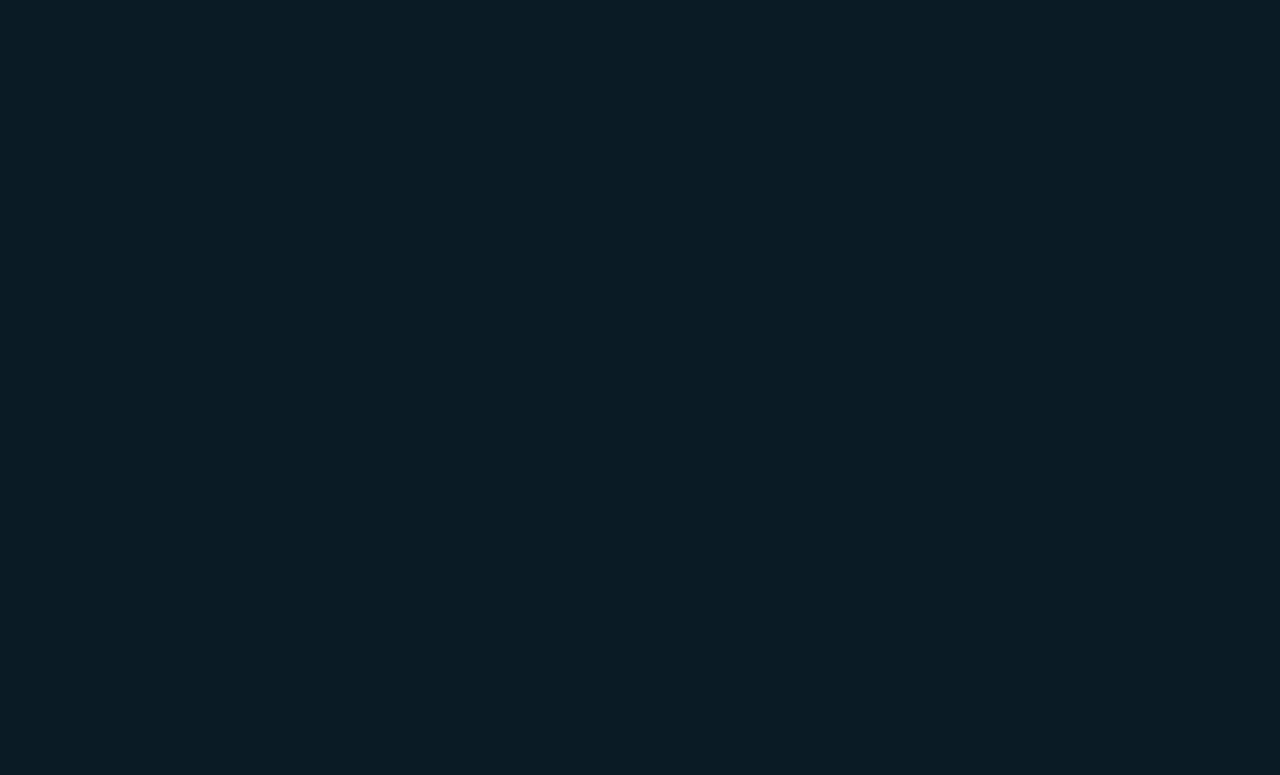Using the element description info@duboseweb.com, predict the bounding box coordinates for the UI element. Provide the coordinates in (top-left x, top-left y, bottom-right x, bottom-right y) format with values ranging from 0 to 1.

[0.788, 0.233, 0.95, 0.264]